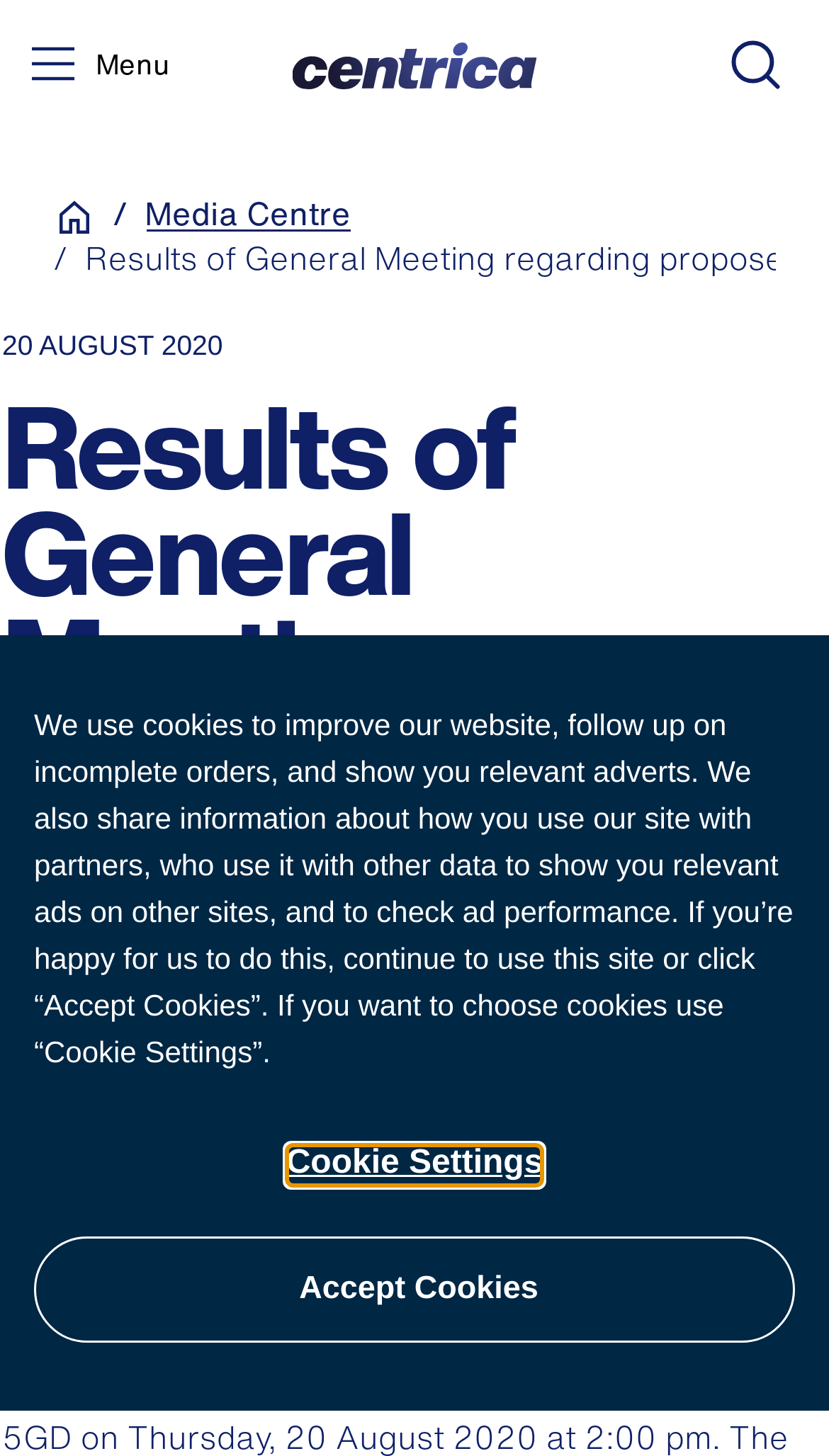Bounding box coordinates are specified in the format (top-left x, top-left y, bottom-right x, bottom-right y). All values are floating point numbers bounded between 0 and 1. Please provide the bounding box coordinate of the region this sentence describes: August 19, 2022

None